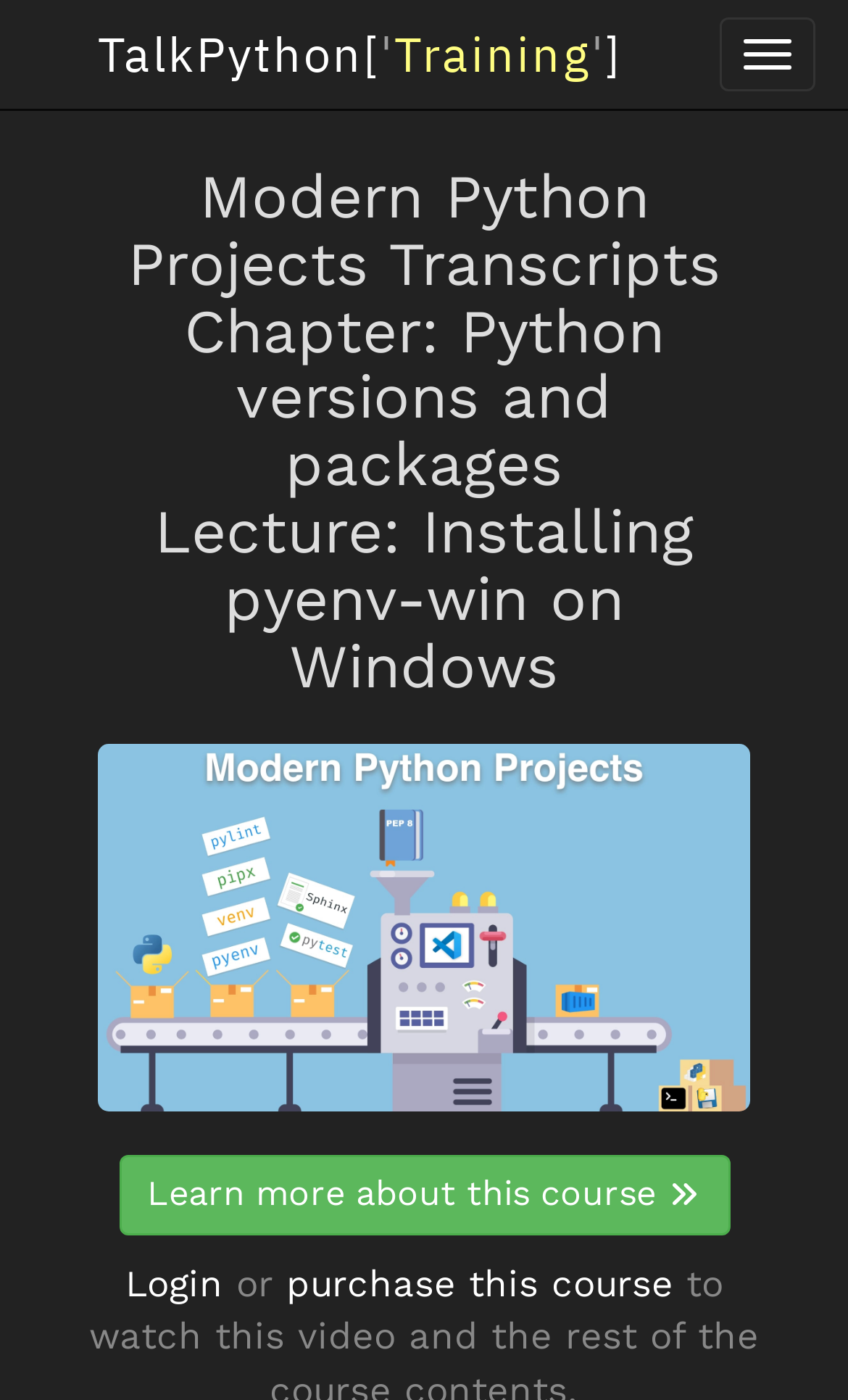What is the action of the link at the bottom right?
Answer the question with a single word or phrase by looking at the picture.

Purchase this course